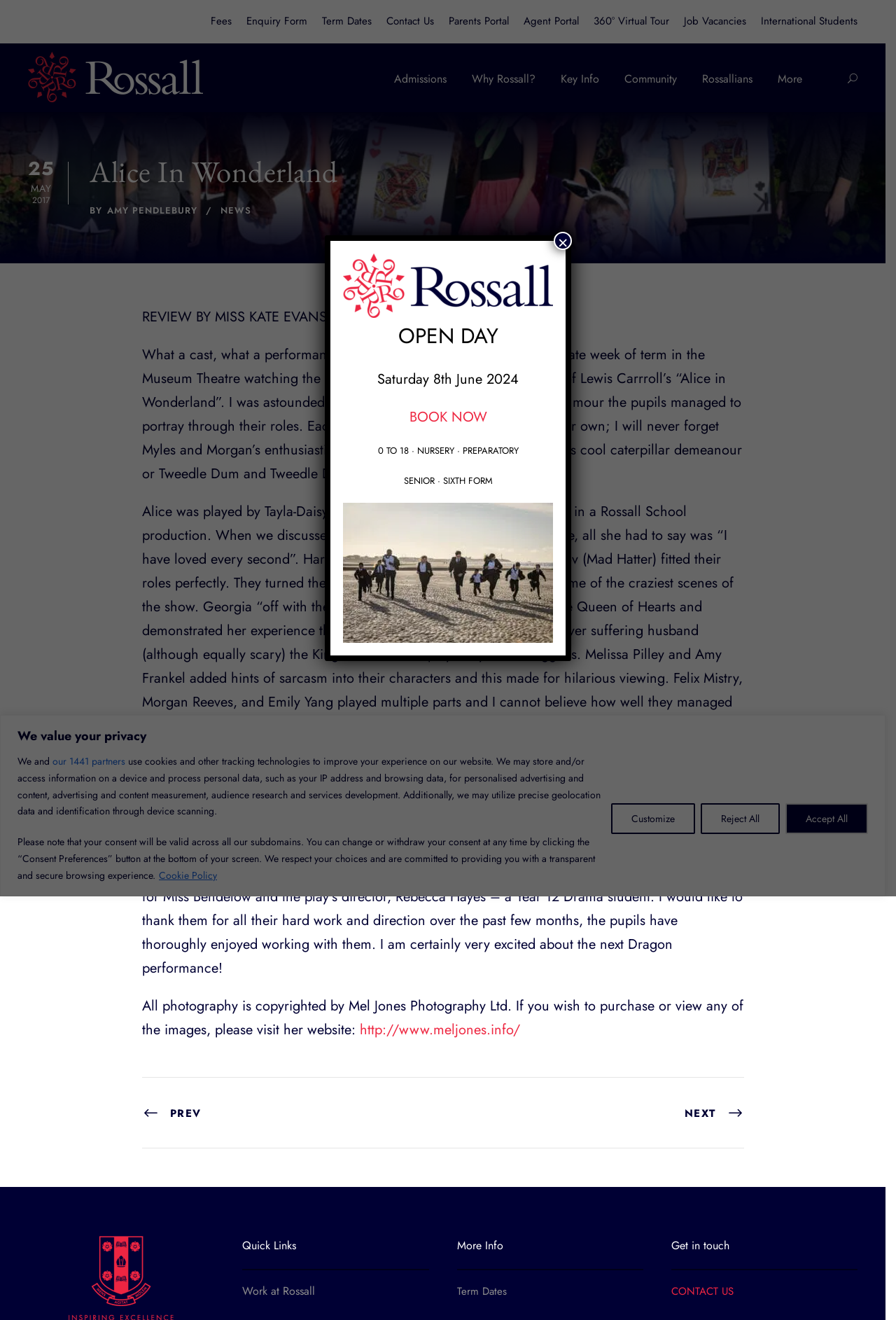How many links are there in the top navigation menu?
We need a detailed and meticulous answer to the question.

I counted the links in the top navigation menu, which are 'Fees', 'Enquiry Form', 'Term Dates', 'Contact Us', 'Parents Portal', 'Agent Portal', and '360° Virtual Tour'.